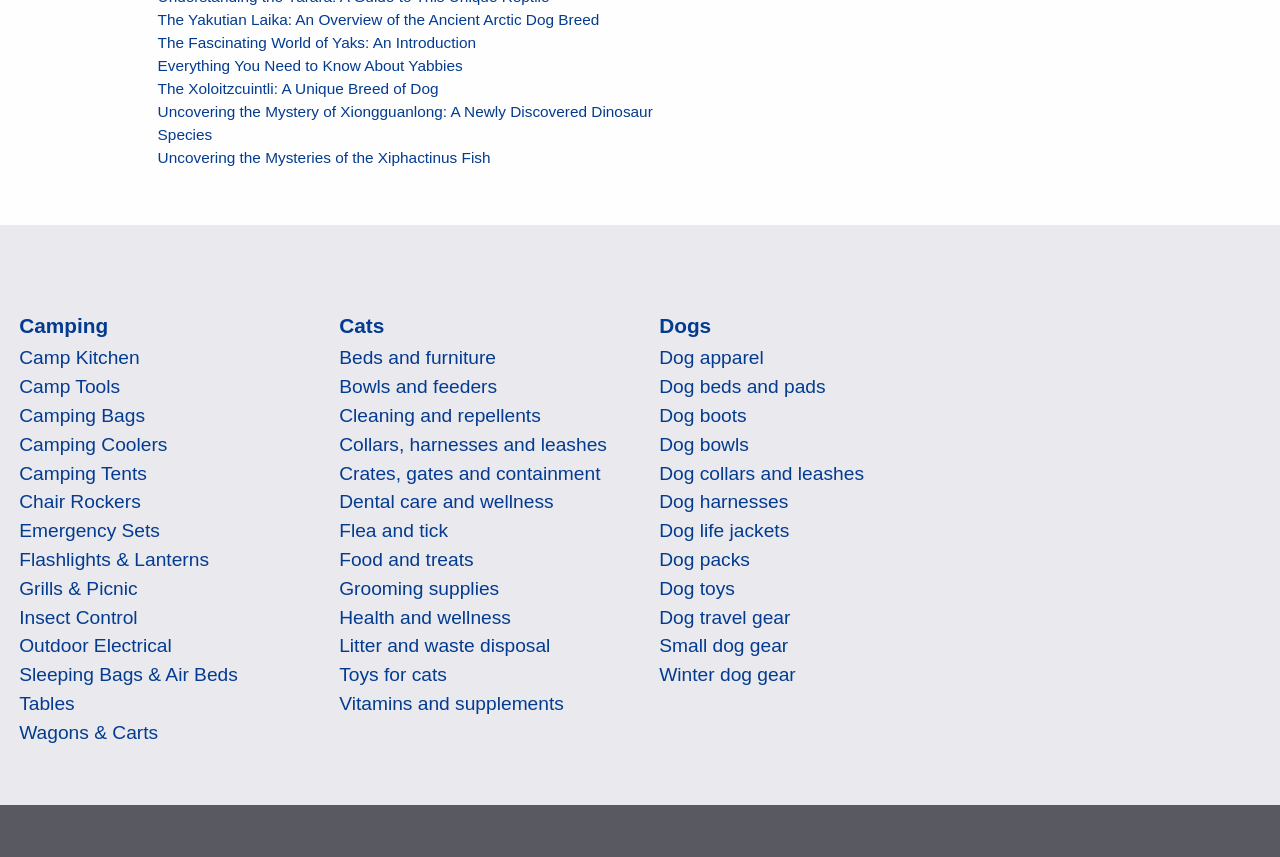What is the main topic of the webpage?
Using the image, respond with a single word or phrase.

Animals and Camping